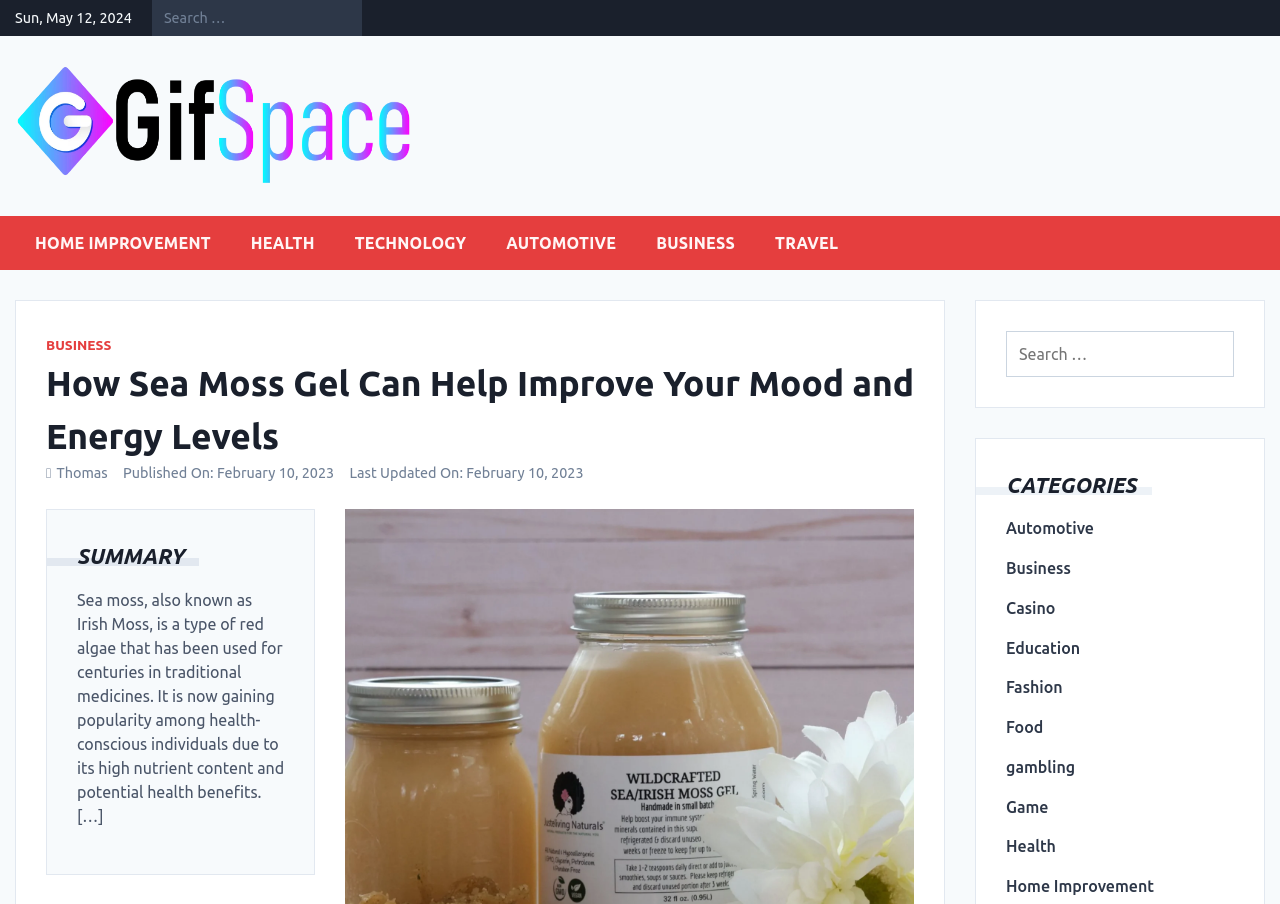Find the bounding box coordinates of the element you need to click on to perform this action: 'view health category'. The coordinates should be represented by four float values between 0 and 1, in the format [left, top, right, bottom].

[0.786, 0.925, 0.825, 0.947]